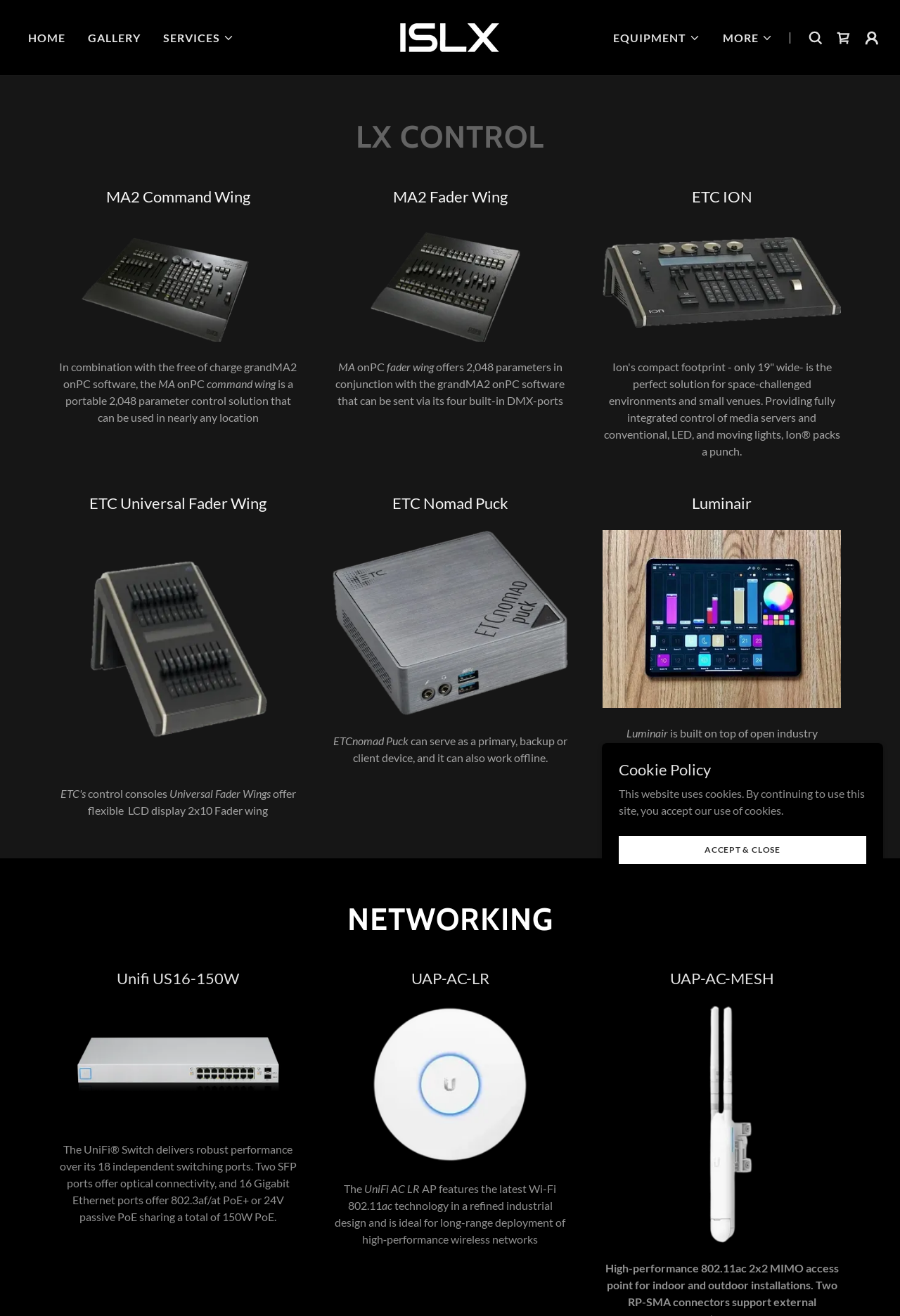Pinpoint the bounding box coordinates of the clickable element to carry out the following instruction: "Click HOME link."

[0.027, 0.019, 0.077, 0.038]